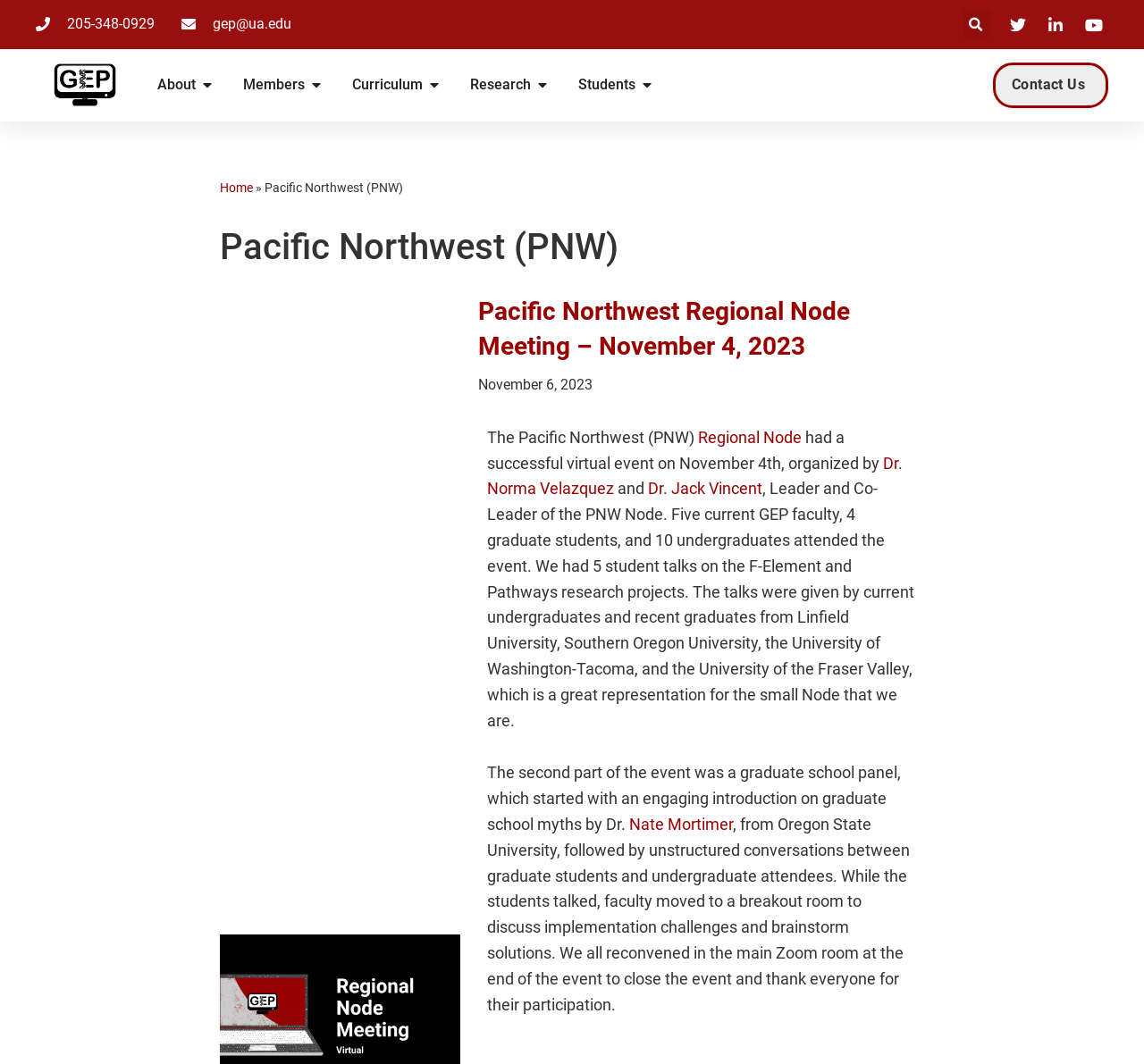Please find and report the primary heading text from the webpage.

Pacific Northwest (PNW)